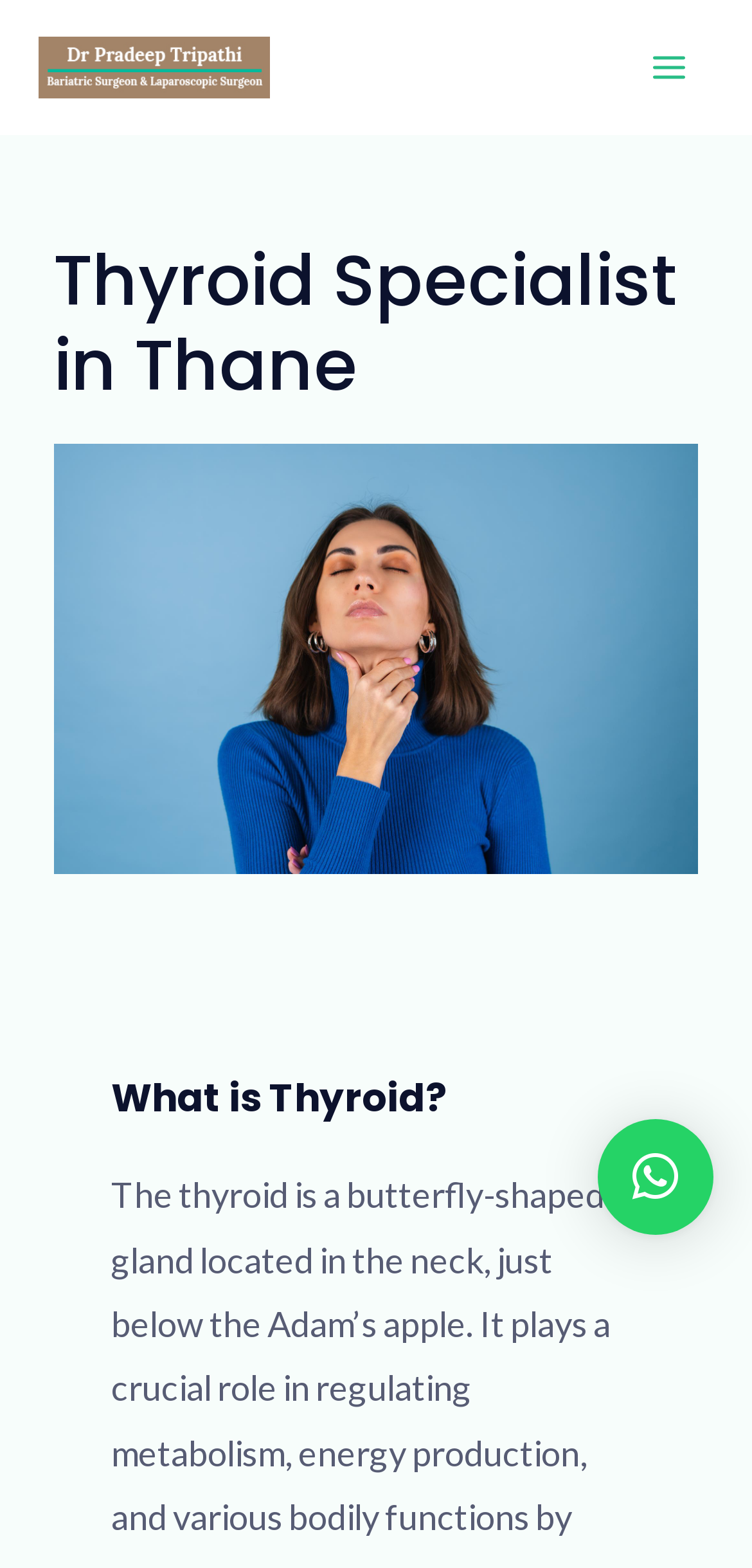Please specify the bounding box coordinates in the format (top-left x, top-left y, bottom-right x, bottom-right y), with values ranging from 0 to 1. Identify the bounding box for the UI component described as follows: Gurrane National School

None